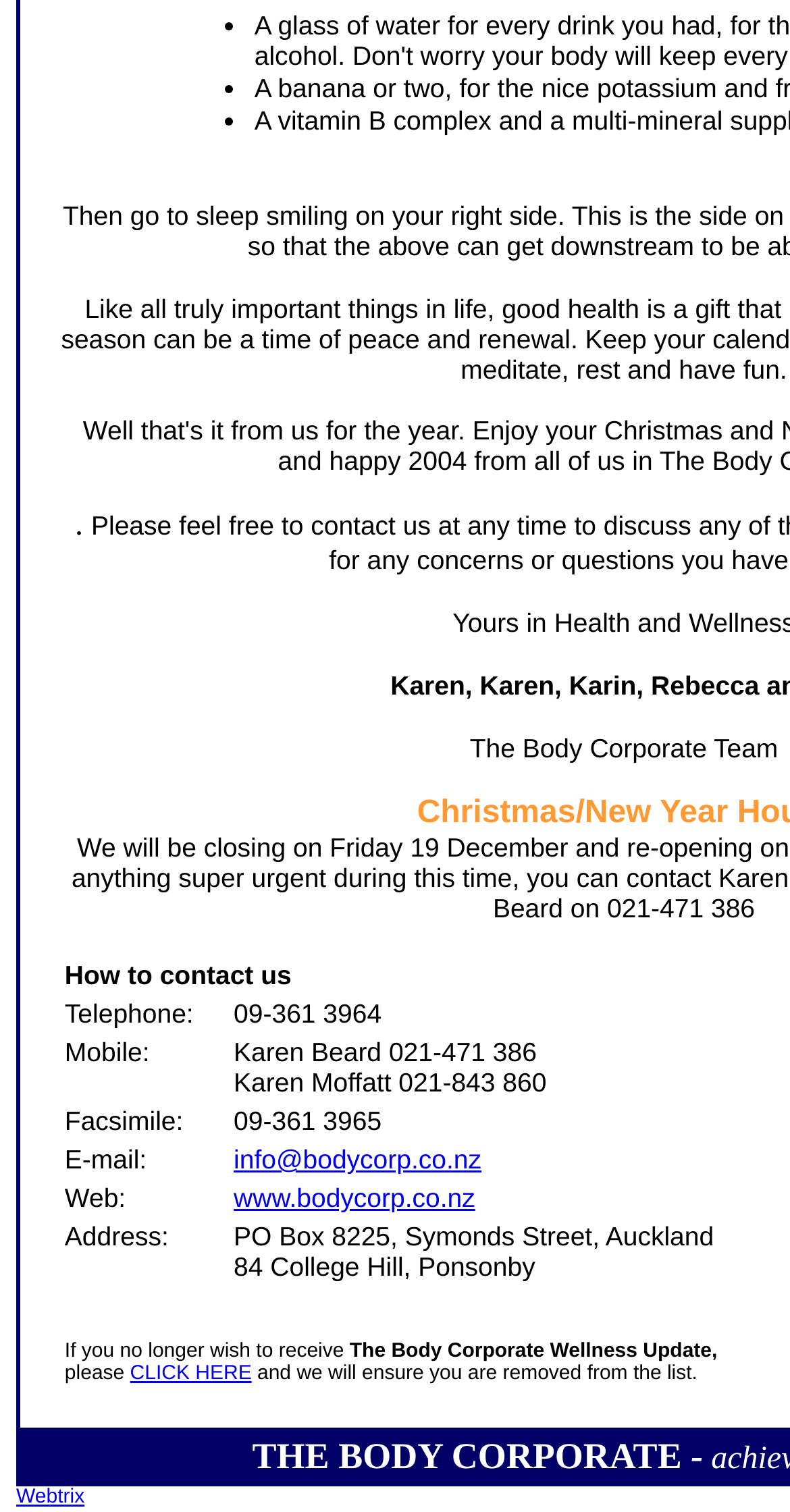What is the purpose of the 'CLICK HERE' link?
Answer the question based on the image using a single word or a brief phrase.

To provide an address